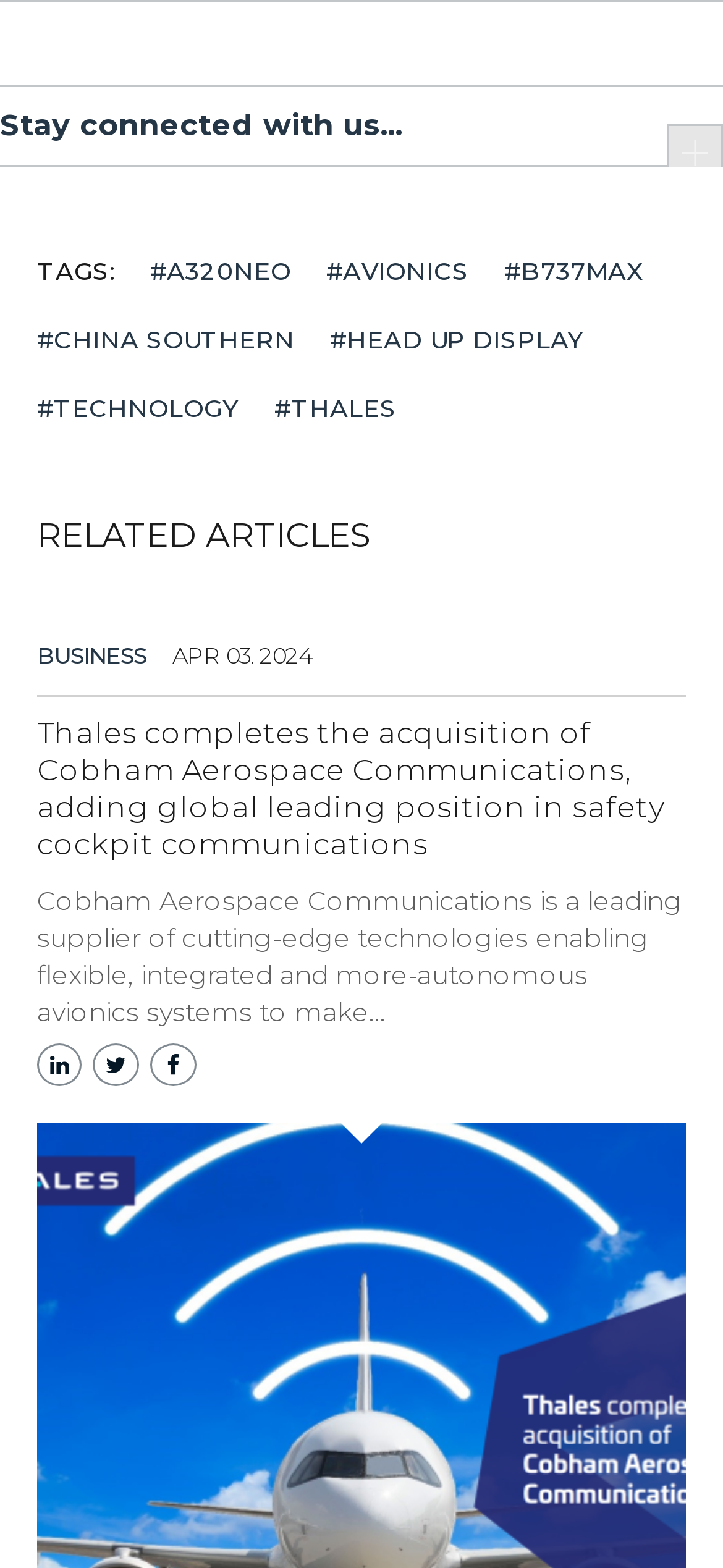Please determine the bounding box coordinates of the element to click in order to execute the following instruction: "view the image". The coordinates should be four float numbers between 0 and 1, specified as [left, top, right, bottom].

None